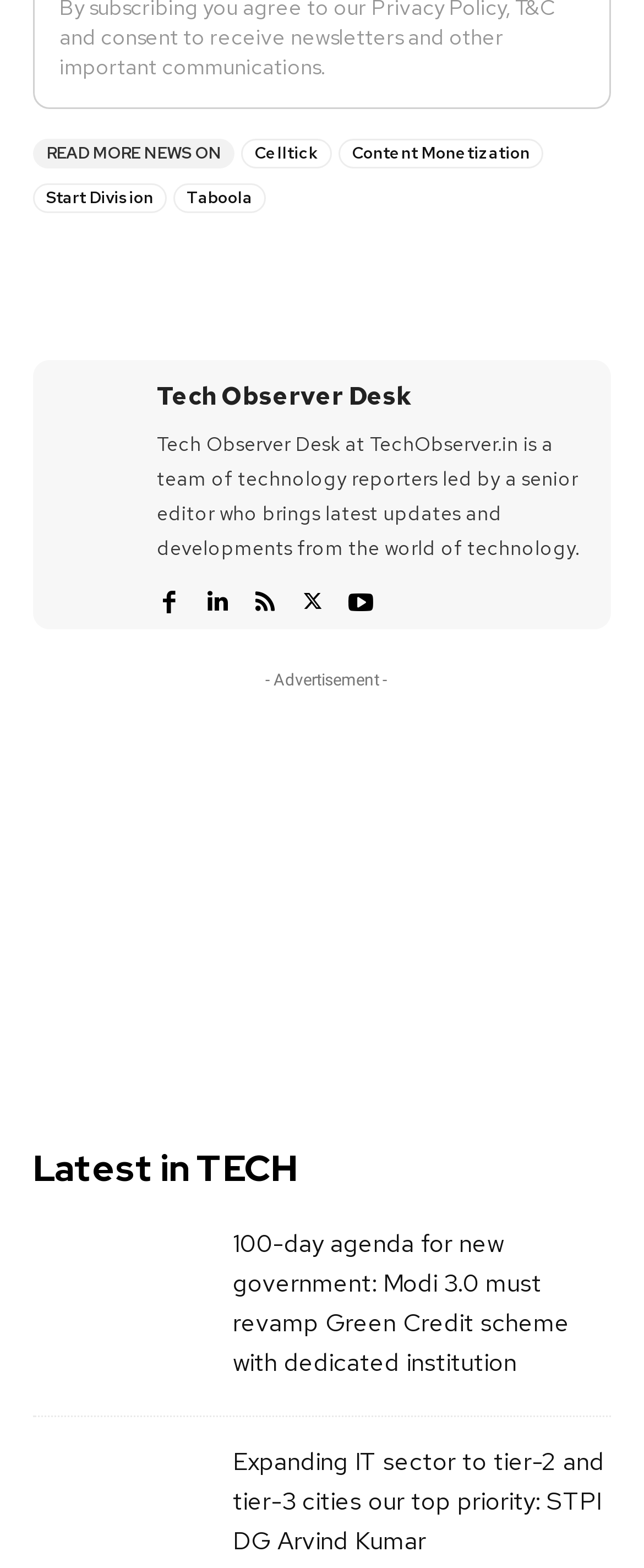What is the name of the event mentioned in the advertisement?
Answer the question with detailed information derived from the image.

The answer can be found by looking at the advertisement located at the middle of the webpage, which has an image and a link with the text 'Education Sabha'. This indicates that the event being advertised is called Education Sabha.